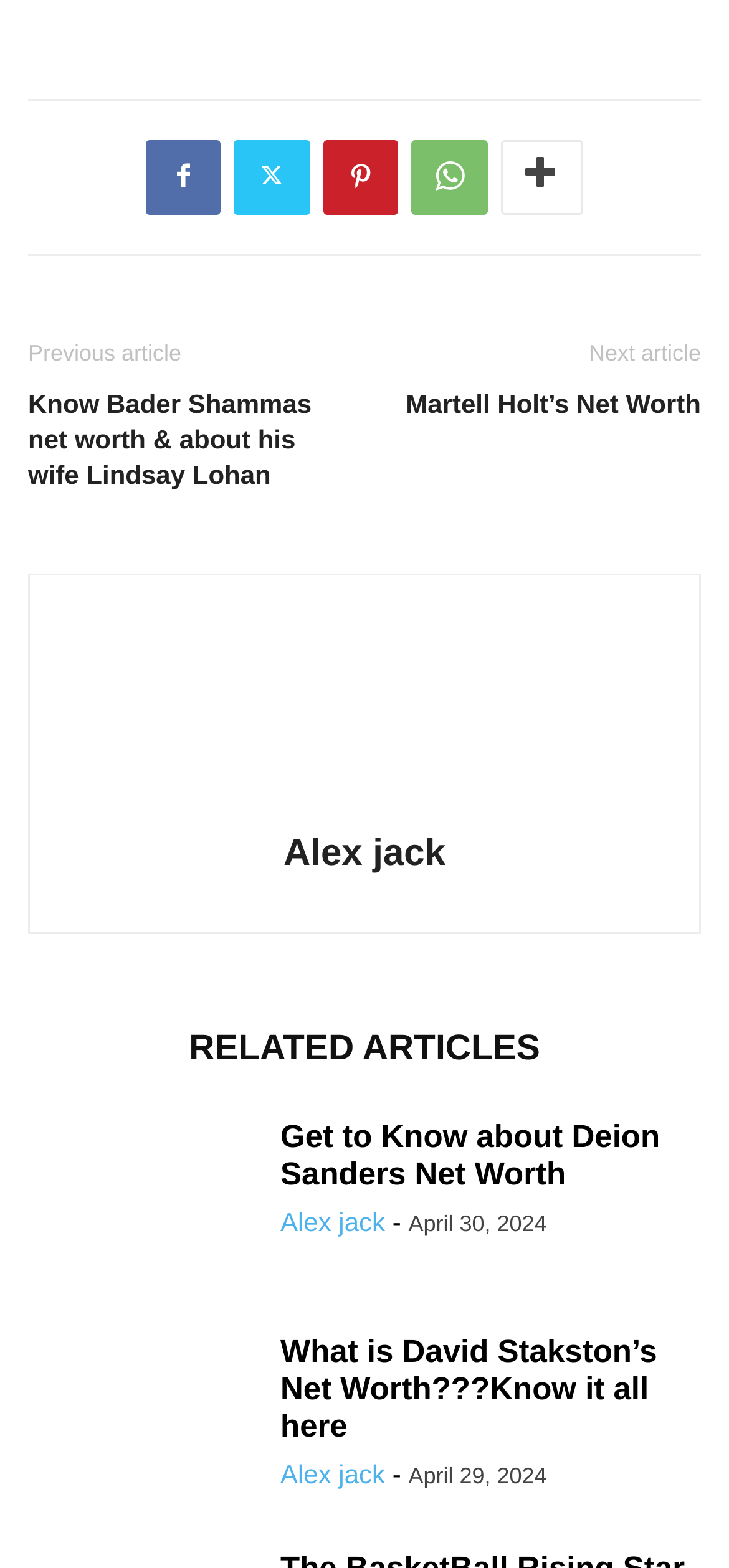When was the article about David Stakston’s Net Worth published?
Provide a short answer using one word or a brief phrase based on the image.

April 29, 2024